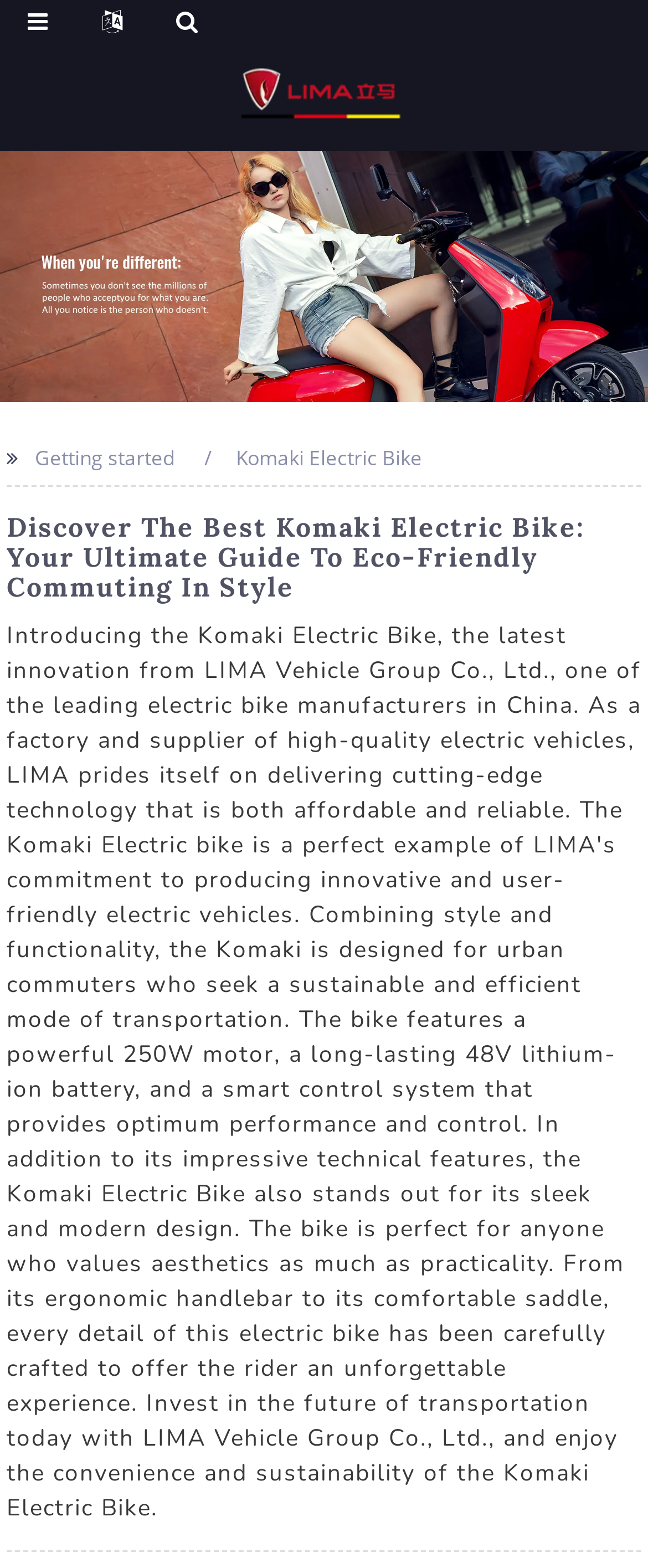Create a detailed summary of all the visual and textual information on the webpage.

The webpage appears to be a product page for Komaki Electric Bike, a China-based manufacturer and supplier. At the top left corner, there is a logo image with a link to the homepage. Below the logo, a banner image spans the entire width of the page, showcasing the electric bike.

On the top right side, there are two lines of text: "Getting started" and "Komaki Electric Bike", which seem to be navigation links or section headers. 

The main content of the page is headed by a prominent title, "Discover The Best Komaki Electric Bike: Your Ultimate Guide To Eco-Friendly Commuting In Style", which occupies most of the page width. This title suggests that the page will provide a comprehensive guide to Komaki Electric Bike, focusing on its eco-friendly features and stylish design.